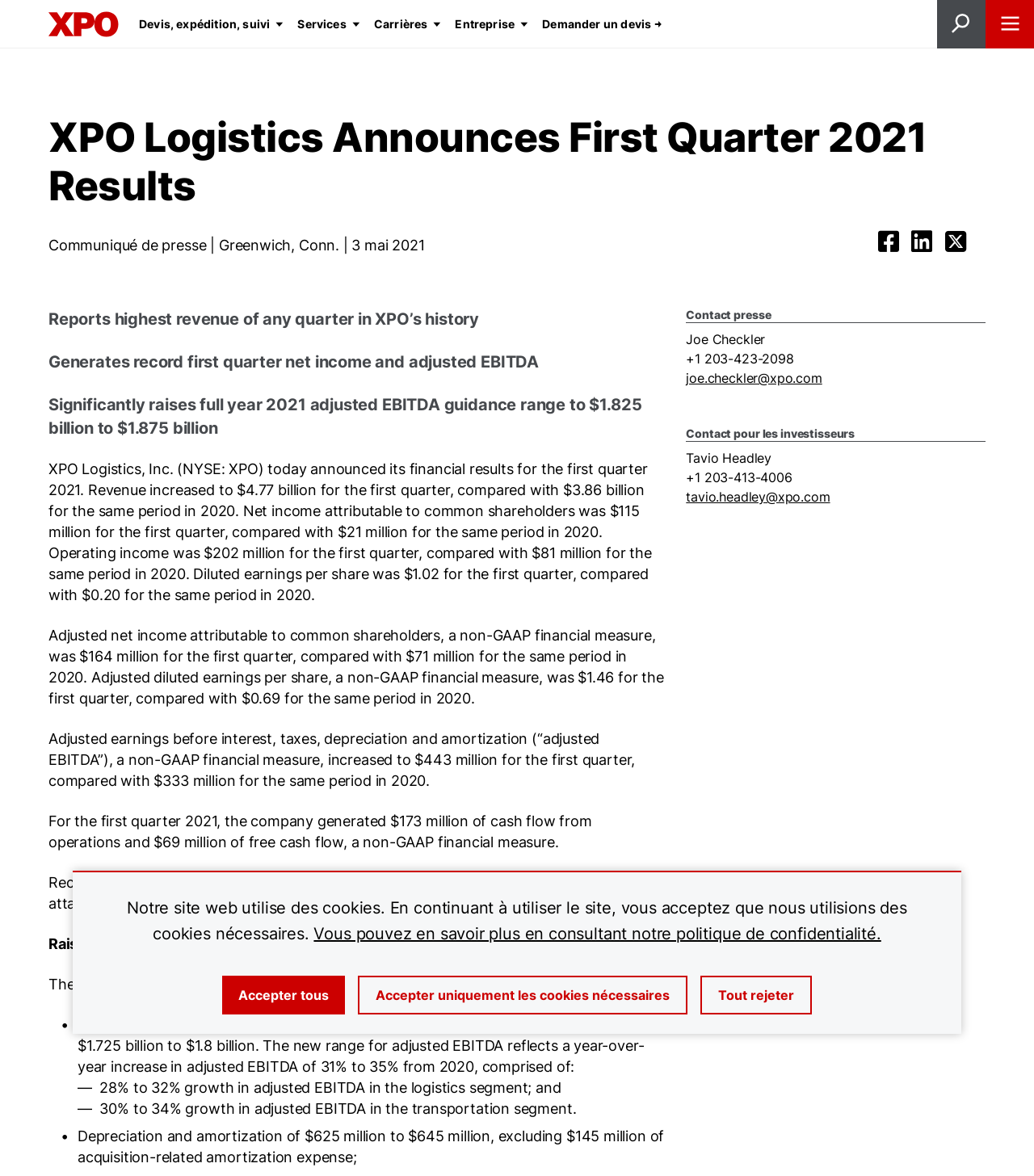Find the bounding box coordinates of the element's region that should be clicked in order to follow the given instruction: "Click tavio.headley@xpo.com". The coordinates should consist of four float numbers between 0 and 1, i.e., [left, top, right, bottom].

[0.664, 0.416, 0.803, 0.43]